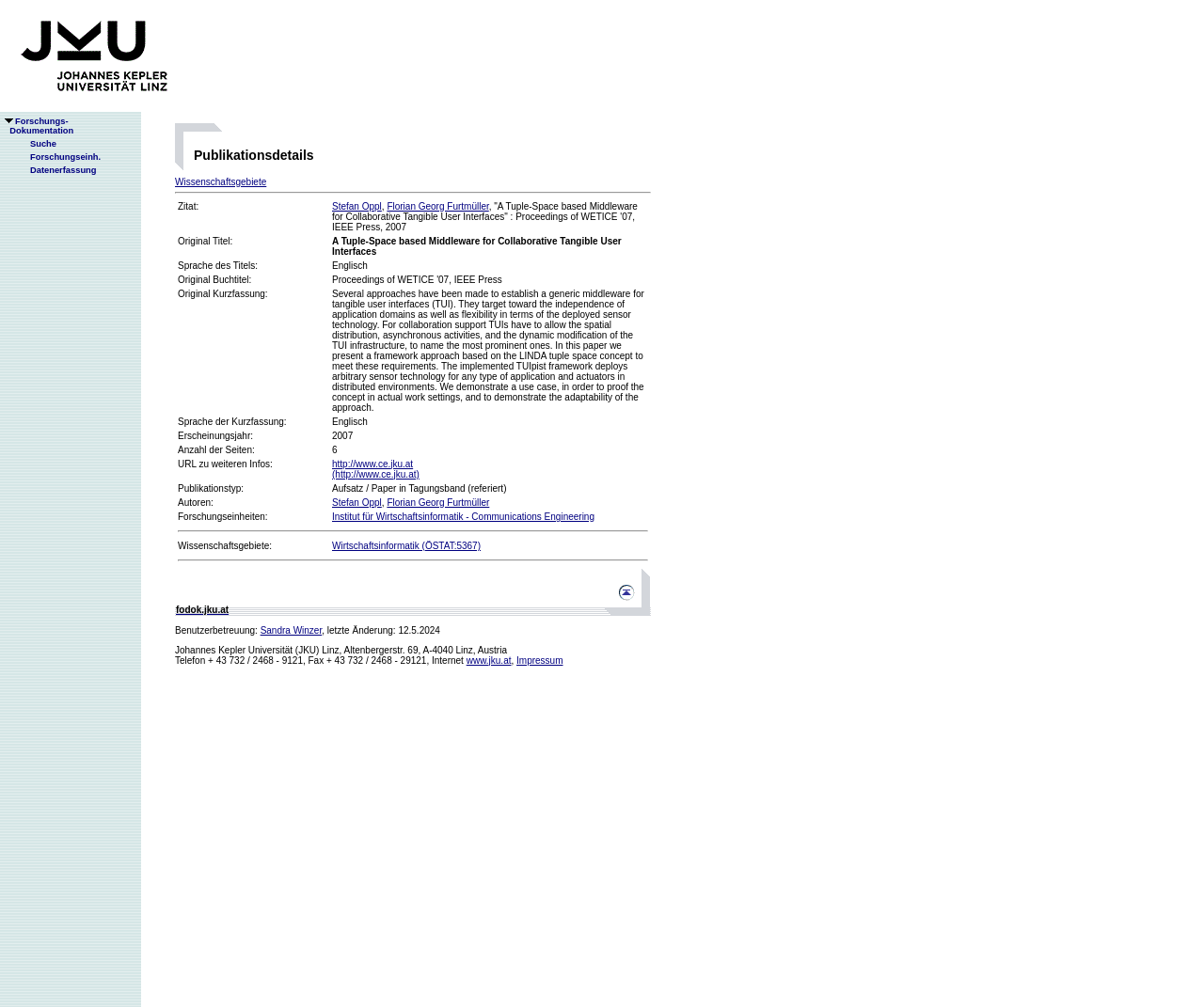Ascertain the bounding box coordinates for the UI element detailed here: "fodok.jku.at". The coordinates should be provided as [left, top, right, bottom] with each value being a float between 0 and 1.

[0.146, 0.6, 0.19, 0.61]